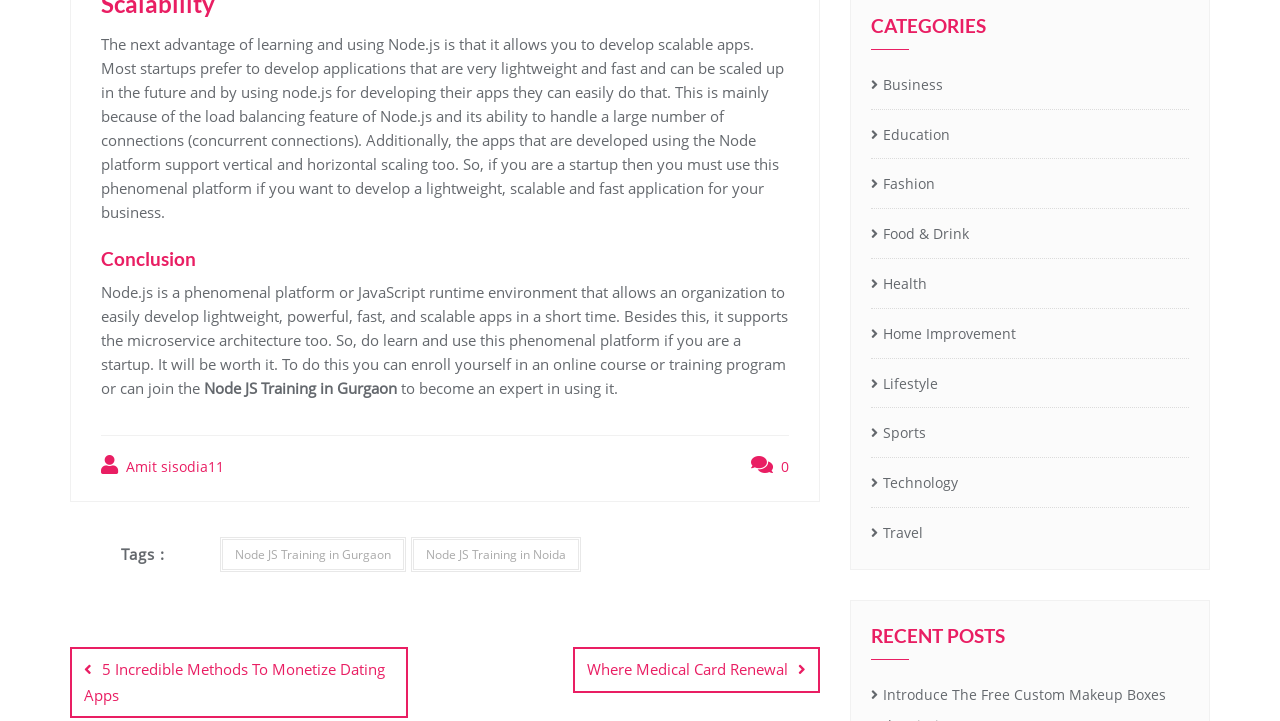Utilize the information from the image to answer the question in detail:
What is the main advantage of using Node.js?

According to the webpage, Node.js allows developers to create scalable apps, which is a major advantage. This is because of its load balancing feature and ability to handle a large number of connections, making it suitable for startups that want to develop lightweight, fast, and scalable applications.